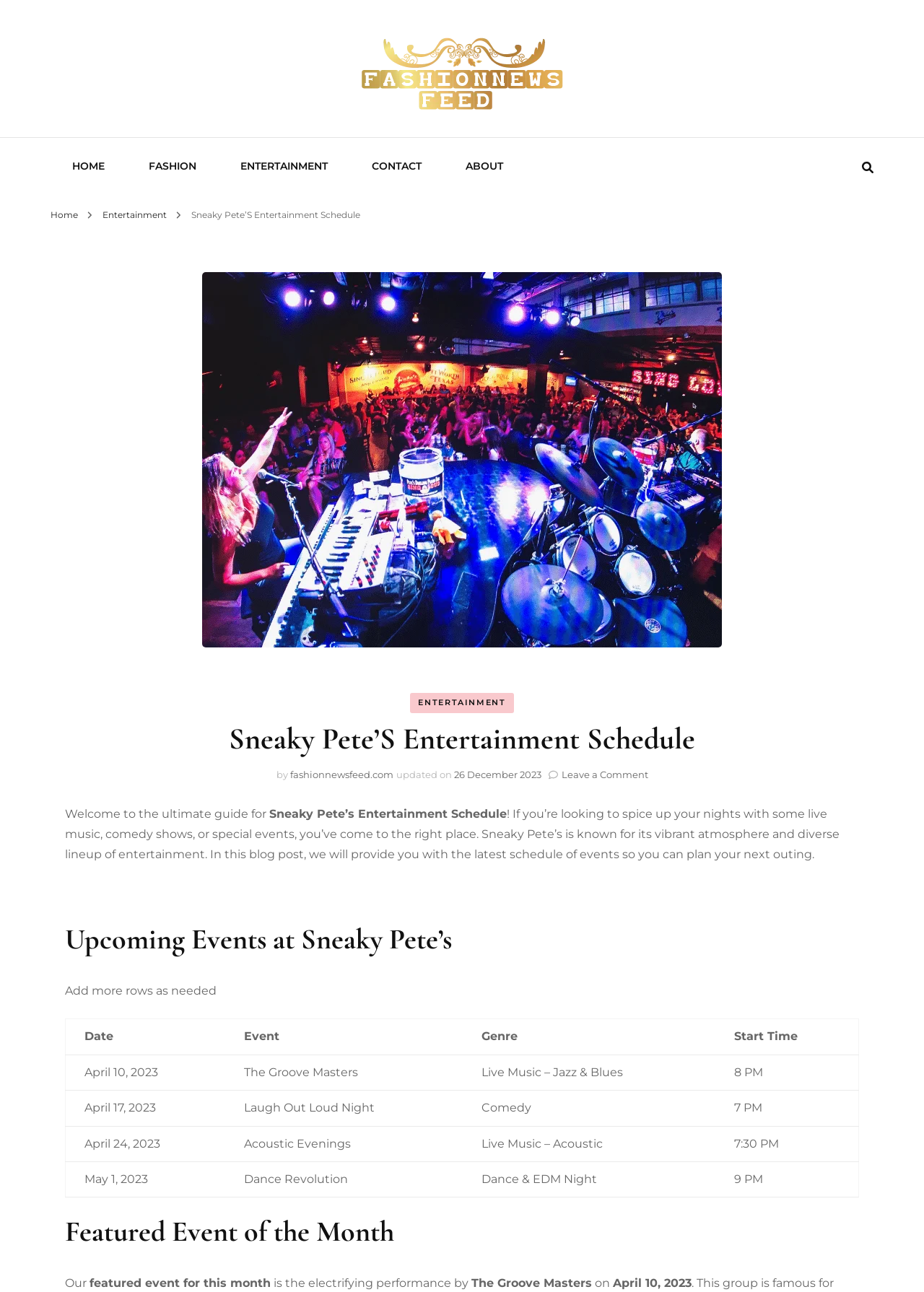Provide the bounding box coordinates of the area you need to click to execute the following instruction: "Leave a comment on Sneaky Pete’s Entertainment Schedule".

[0.607, 0.595, 0.701, 0.604]